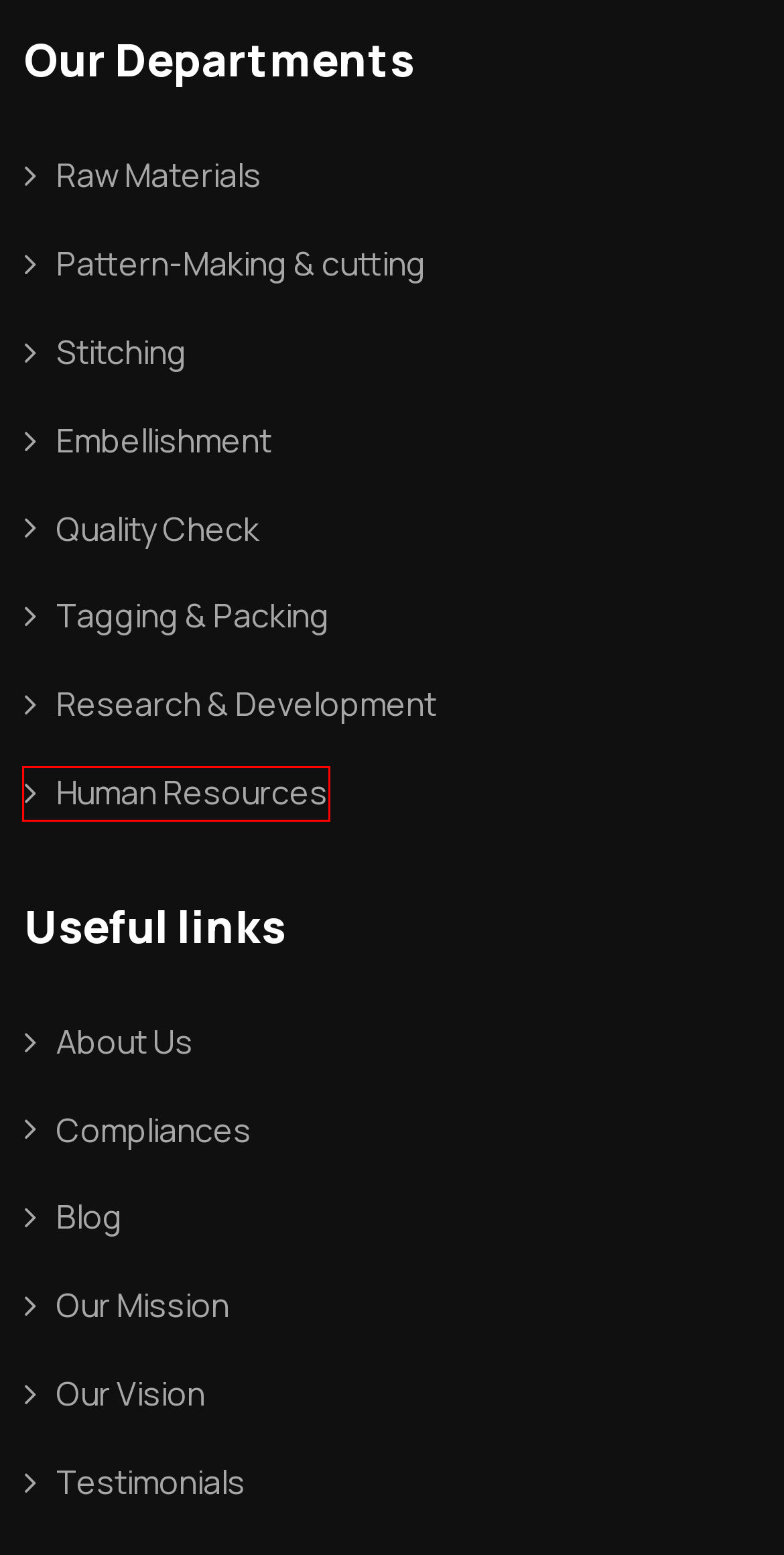Analyze the screenshot of a webpage with a red bounding box and select the webpage description that most accurately describes the new page resulting from clicking the element inside the red box. Here are the candidates:
A. Quality Check – 3 Gearz
B. Testimonials – 3 Gearz
C. Compliances – 3 Gearz
D. 3 Gearz
E. Human Resources – 3 Gearz
F. Our Vision – 3 Gearz
G. Embellishment – 3 Gearz
H. Research & Development – 3 Gearz

E